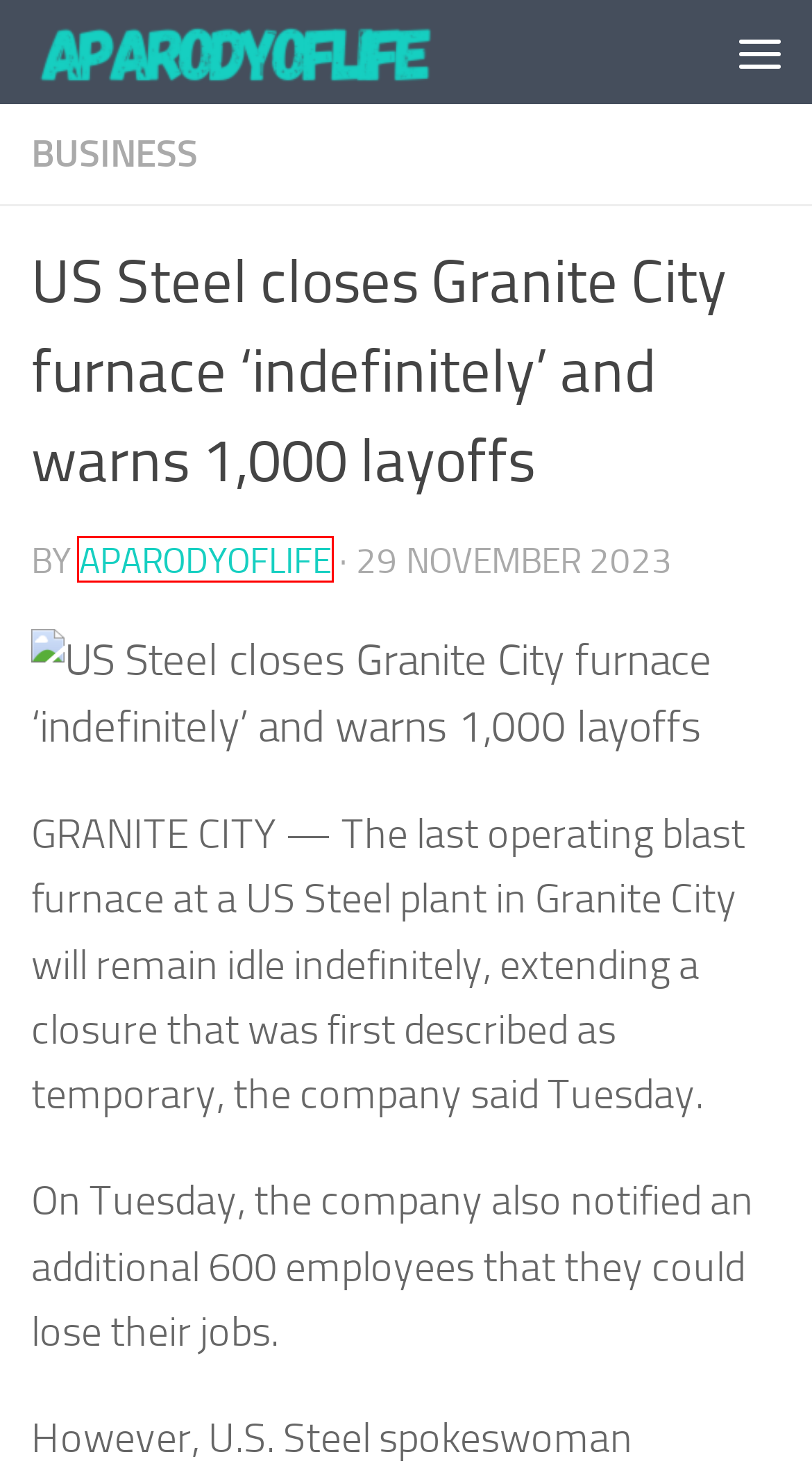A screenshot of a webpage is given with a red bounding box around a UI element. Choose the description that best matches the new webpage shown after clicking the element within the red bounding box. Here are the candidates:
A. xtw18387e99b
B. NEWE FOR ALL
C. 1715077581.73
D. 1711366277.36
E. aparodyoflife
F. xtw18387073d
G. xtw183873d38
H. BUSINESS

E